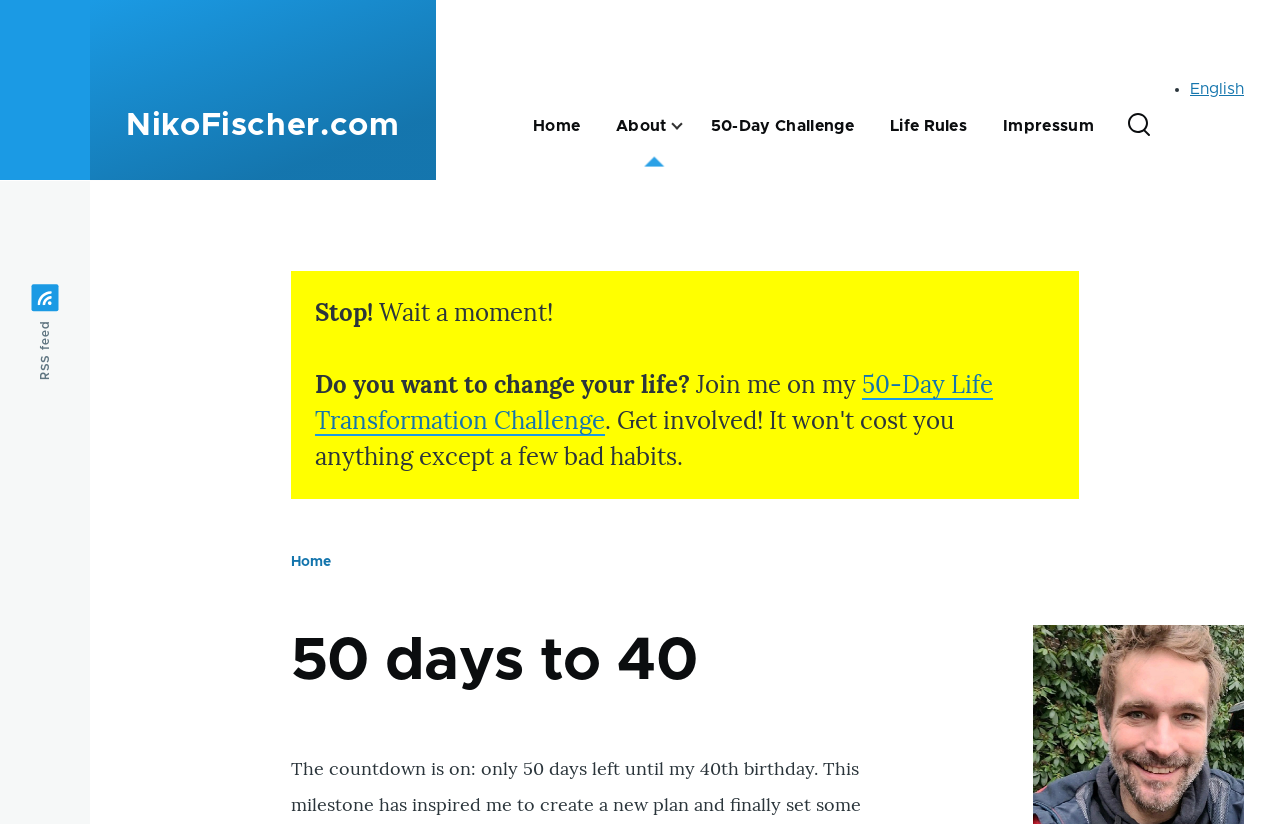Use the details in the image to answer the question thoroughly: 
What is the purpose of the '50-Day Challenge' link?

I inferred the purpose of the link by looking at the surrounding text, which mentions 'Do you want to change your life?' and 'Join me on my 50-Day Life Transformation Challenge'. This suggests that the link is related to a life transformation challenge.